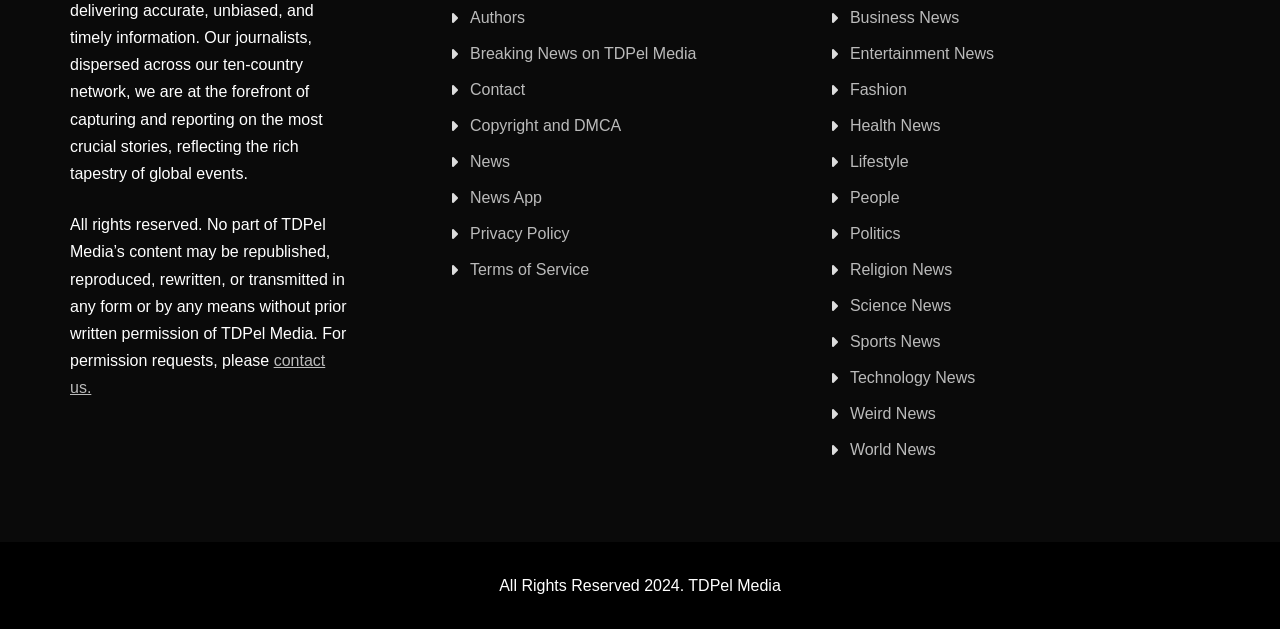Determine the bounding box coordinates of the clickable region to execute the instruction: "explore the Entertainment News section". The coordinates should be four float numbers between 0 and 1, denoted as [left, top, right, bottom].

[0.664, 0.071, 0.777, 0.098]